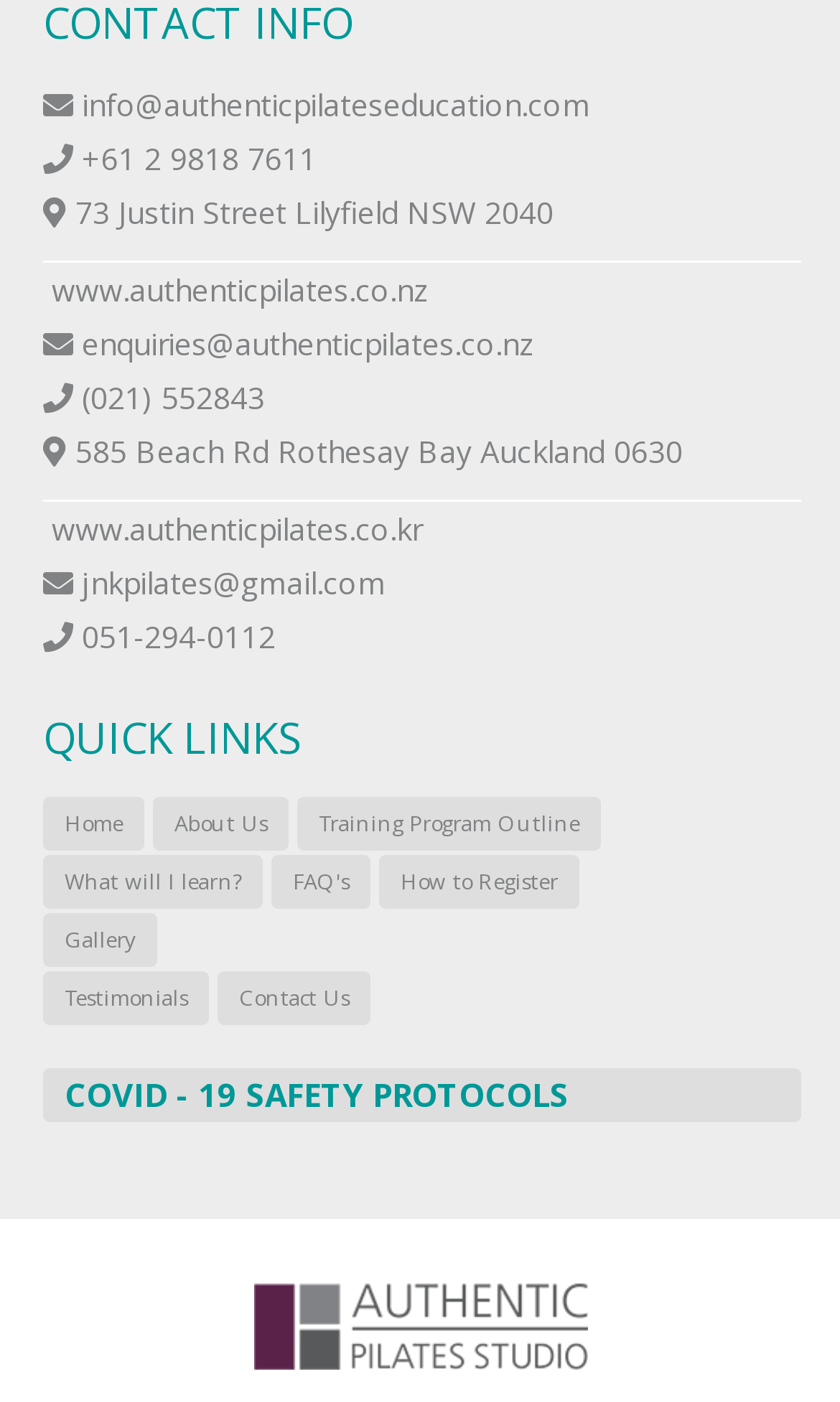Could you highlight the region that needs to be clicked to execute the instruction: "Read the article by Andrea Phelps"?

None